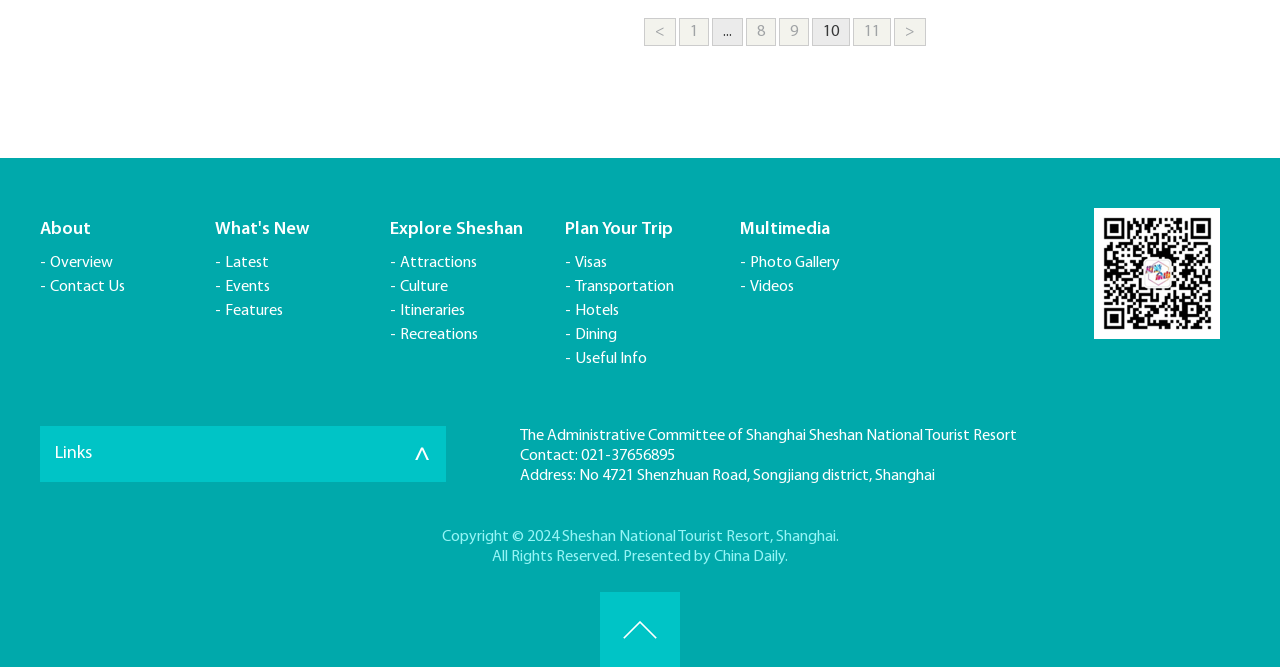Please specify the bounding box coordinates of the clickable section necessary to execute the following command: "View Latest".

[0.176, 0.377, 0.297, 0.413]